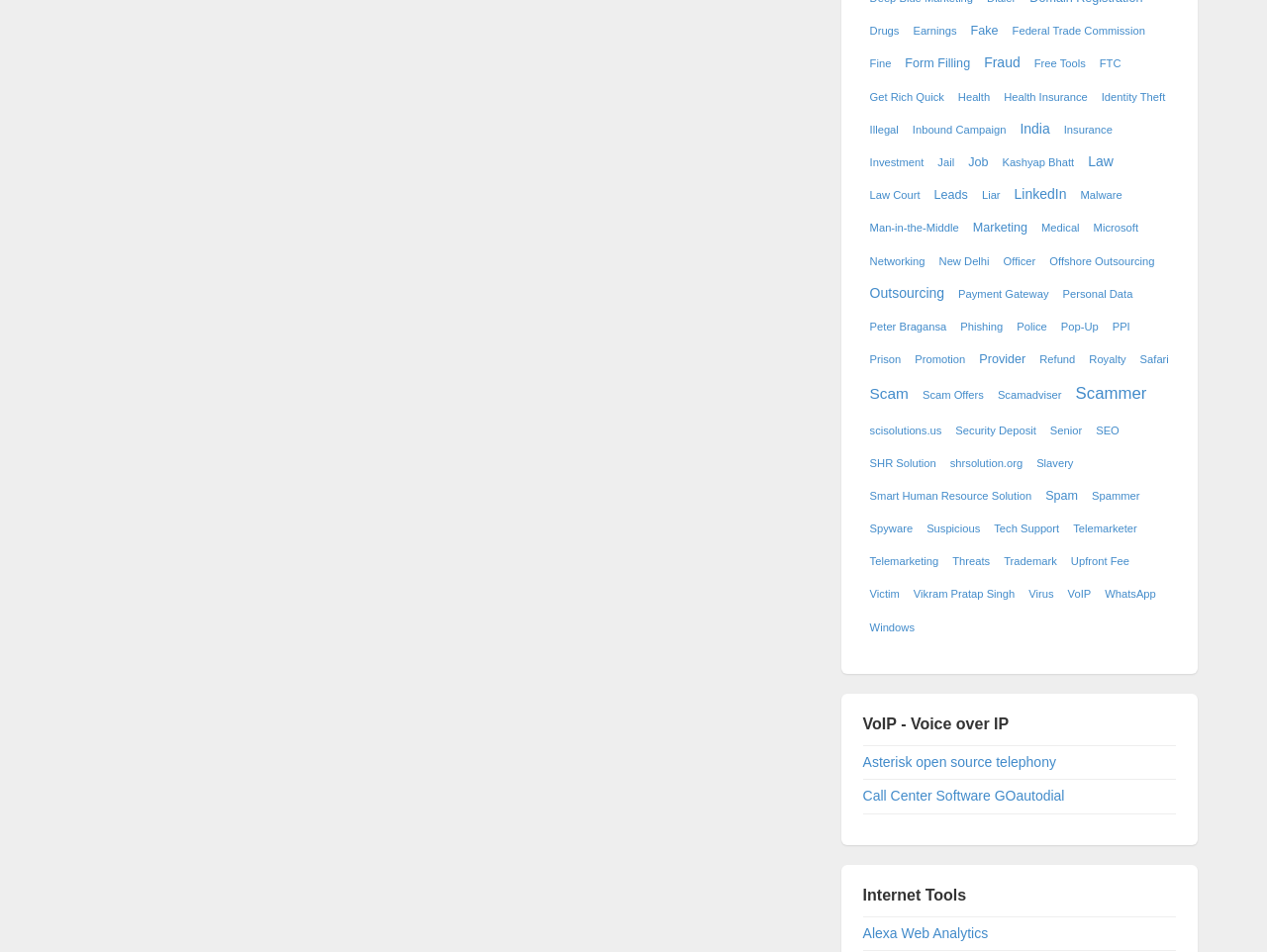What is the purpose of 'Scamadviser'?
Could you give a comprehensive explanation in response to this question?

The link 'Scamadviser' is likely a resource for detecting or advising on scams. The name 'Scamadviser' suggests that it provides advice or guidance on identifying or avoiding scams, which is a common theme on this webpage.